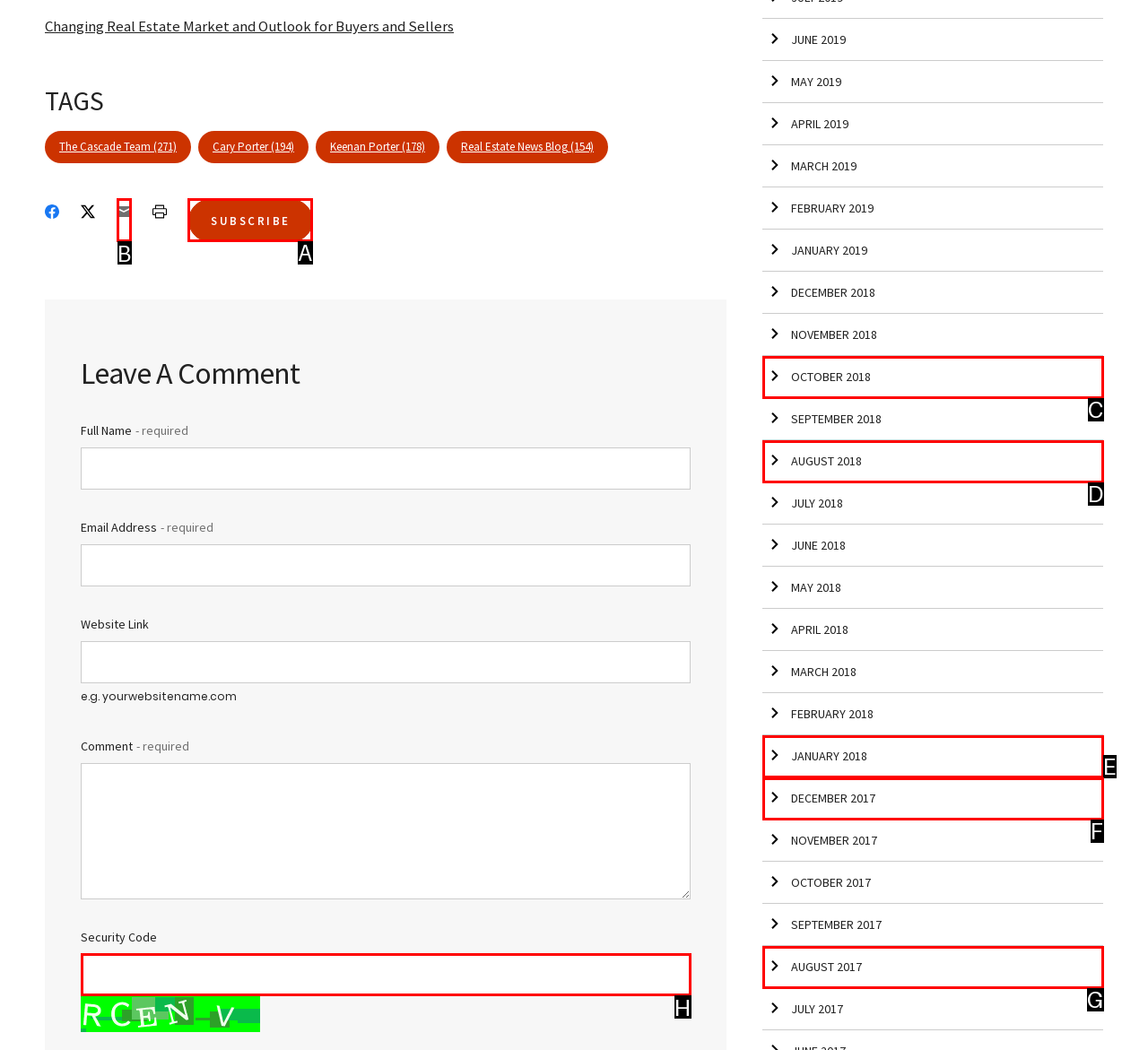Identify the correct HTML element to click to accomplish this task: Click on the 'SUBSCRIBE' link
Respond with the letter corresponding to the correct choice.

A